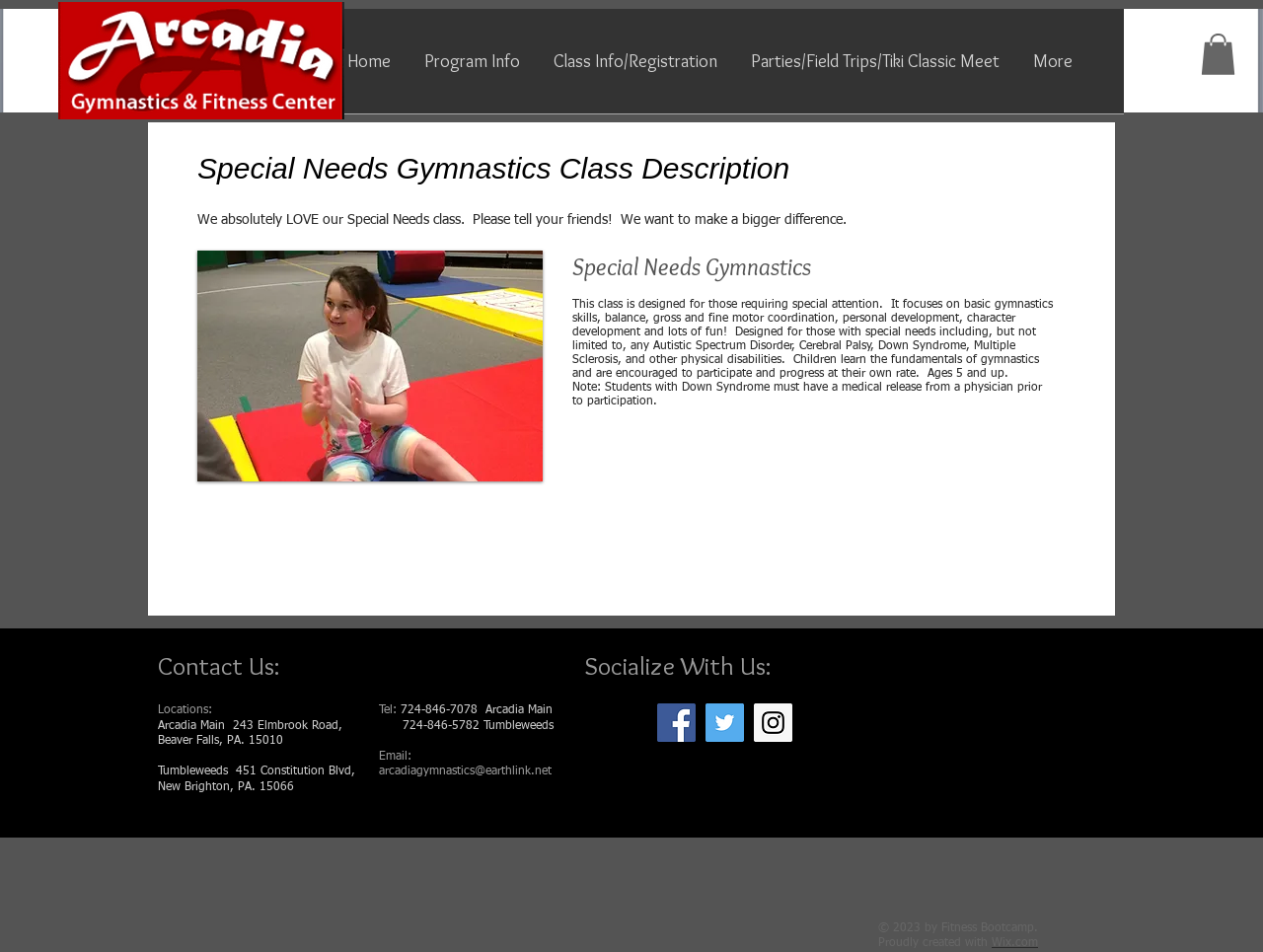Given the element description, predict the bounding box coordinates in the format (top-left x, top-left y, bottom-right x, bottom-right y). Make sure all values are between 0 and 1. Here is the element description: aria-label="Instagram Social Icon"

[0.597, 0.739, 0.627, 0.779]